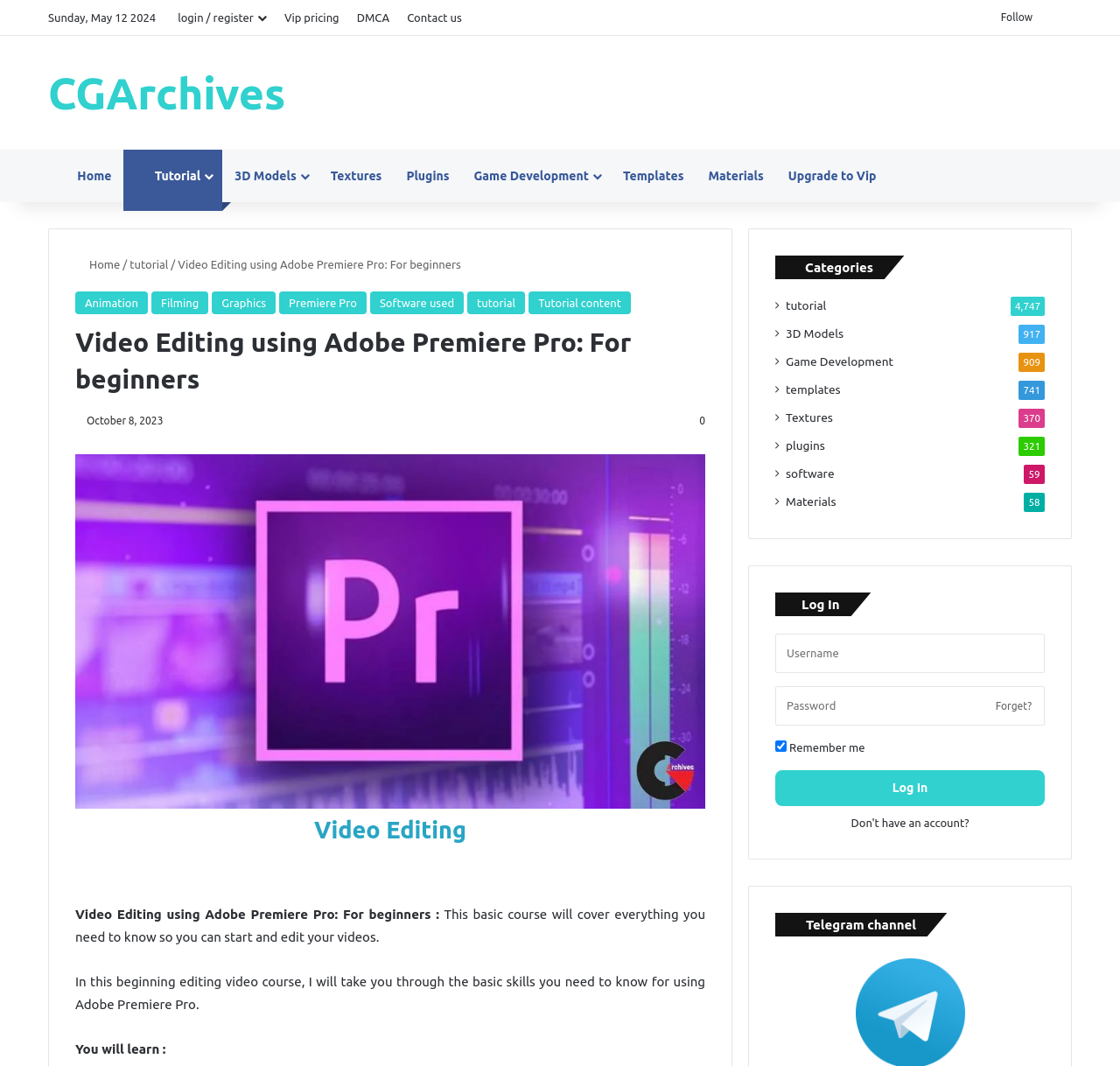How many categories are listed? Please answer the question using a single word or phrase based on the image.

7